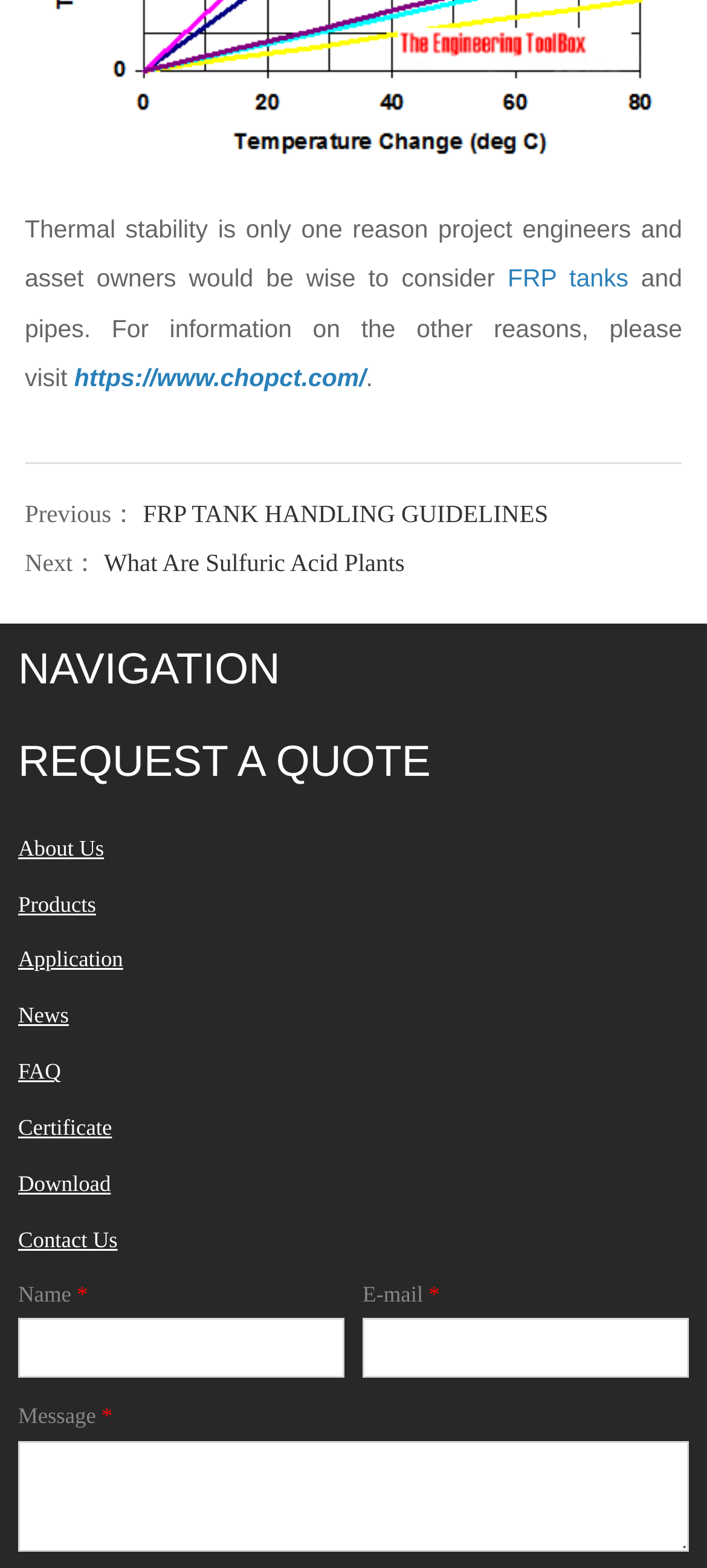Identify the bounding box coordinates for the UI element described as: "FRP TANK HANDLING GUIDELINES". The coordinates should be provided as four floats between 0 and 1: [left, top, right, bottom].

[0.202, 0.319, 0.775, 0.336]